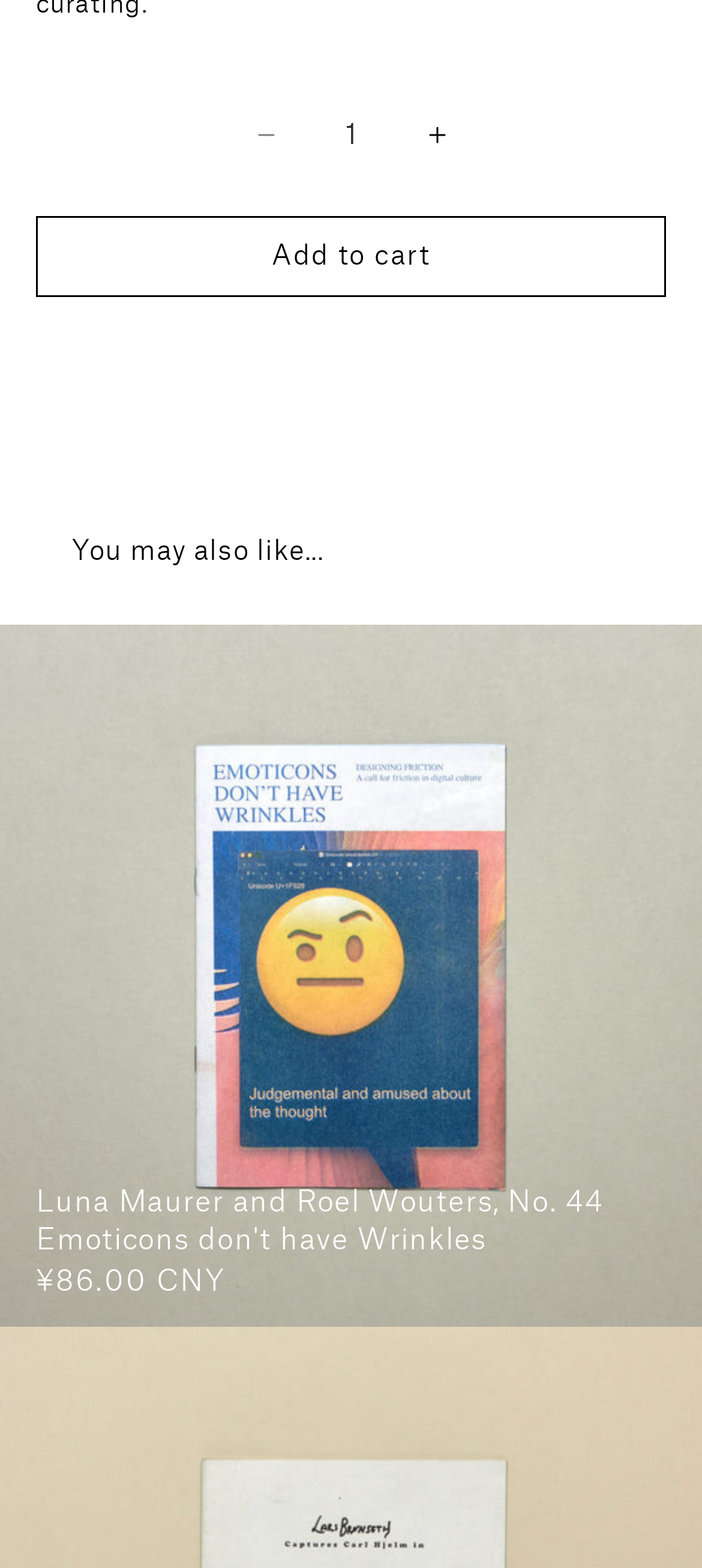What is the purpose of the button with the text 'Add to cart'?
Using the image, answer in one word or phrase.

To add the product to the cart